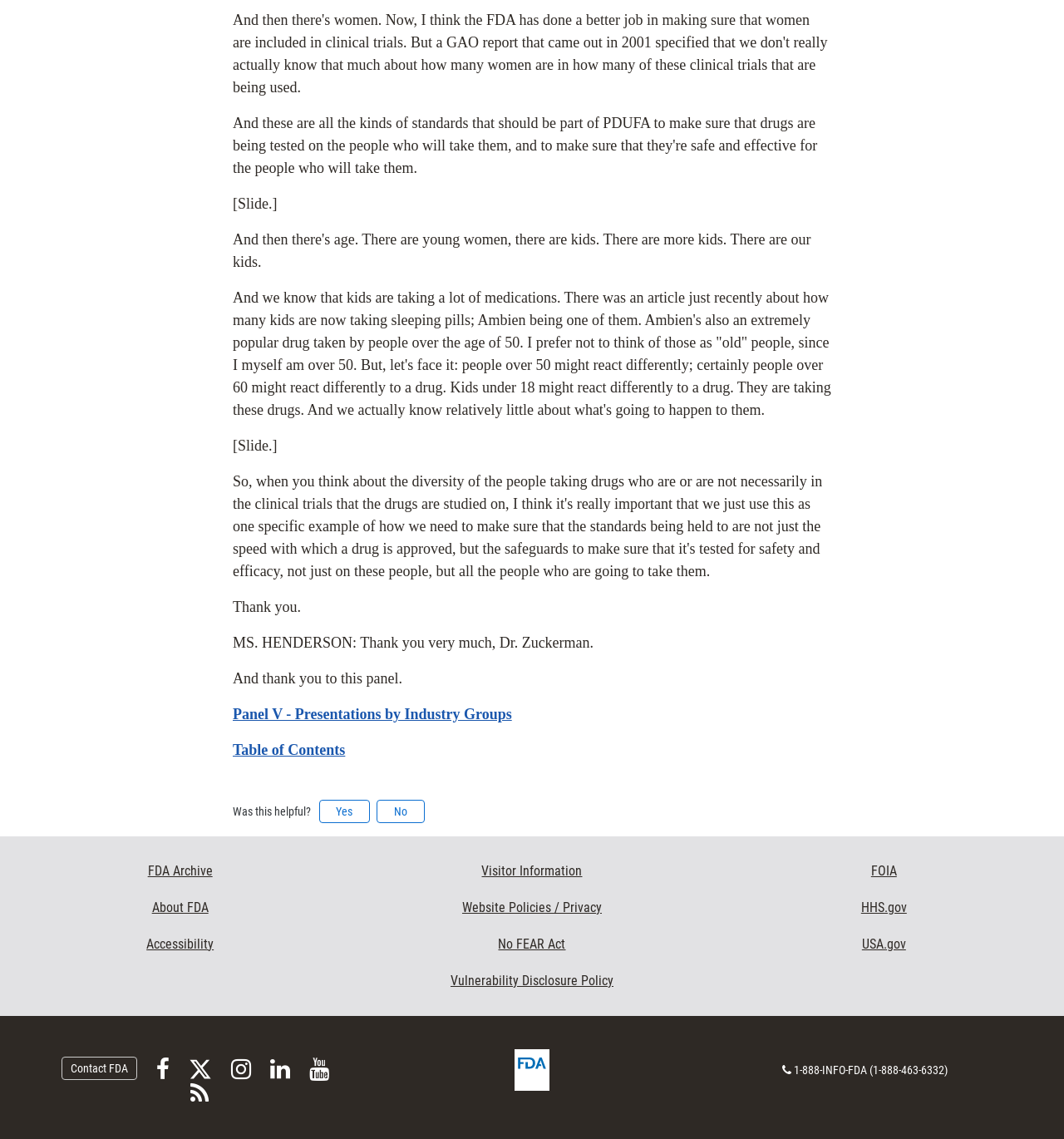Who is speaking about medications?
Give a one-word or short phrase answer based on the image.

Dr. Zuckerman